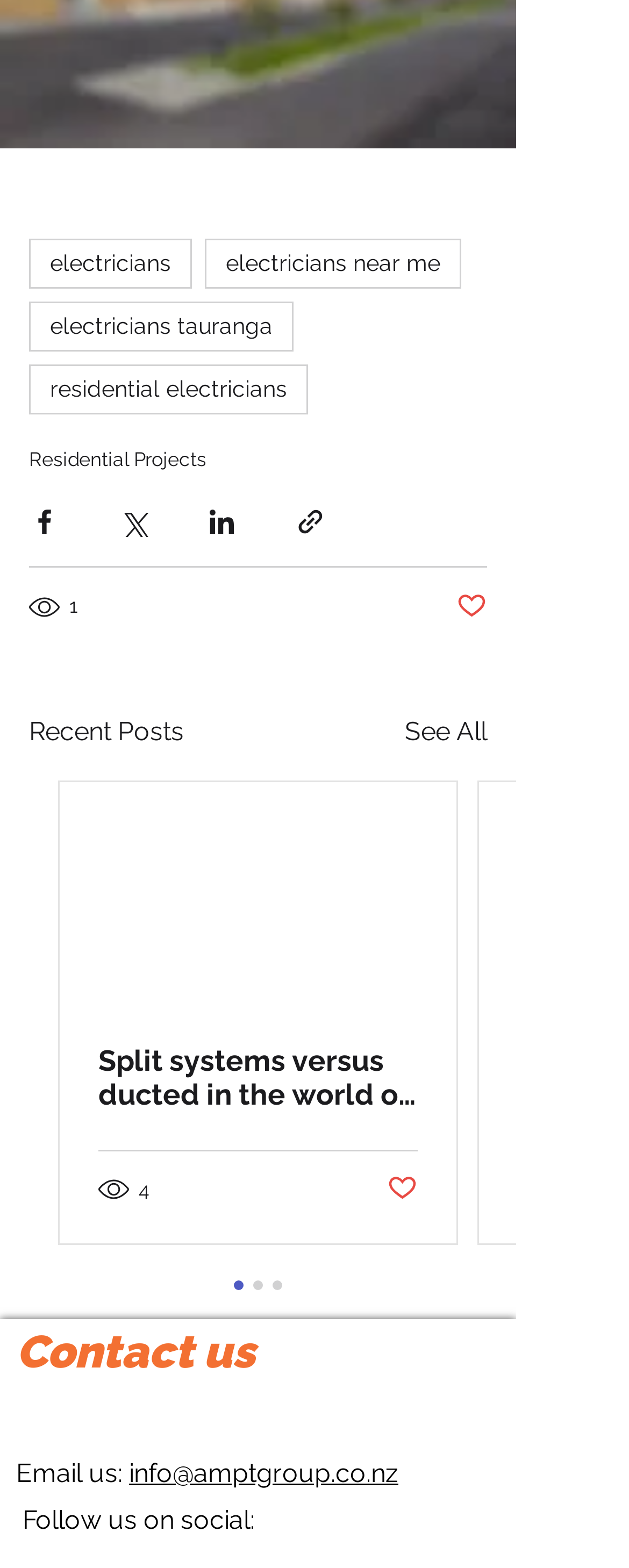Determine the bounding box coordinates of the clickable region to execute the instruction: "Click on electricians". The coordinates should be four float numbers between 0 and 1, denoted as [left, top, right, bottom].

[0.046, 0.152, 0.305, 0.184]